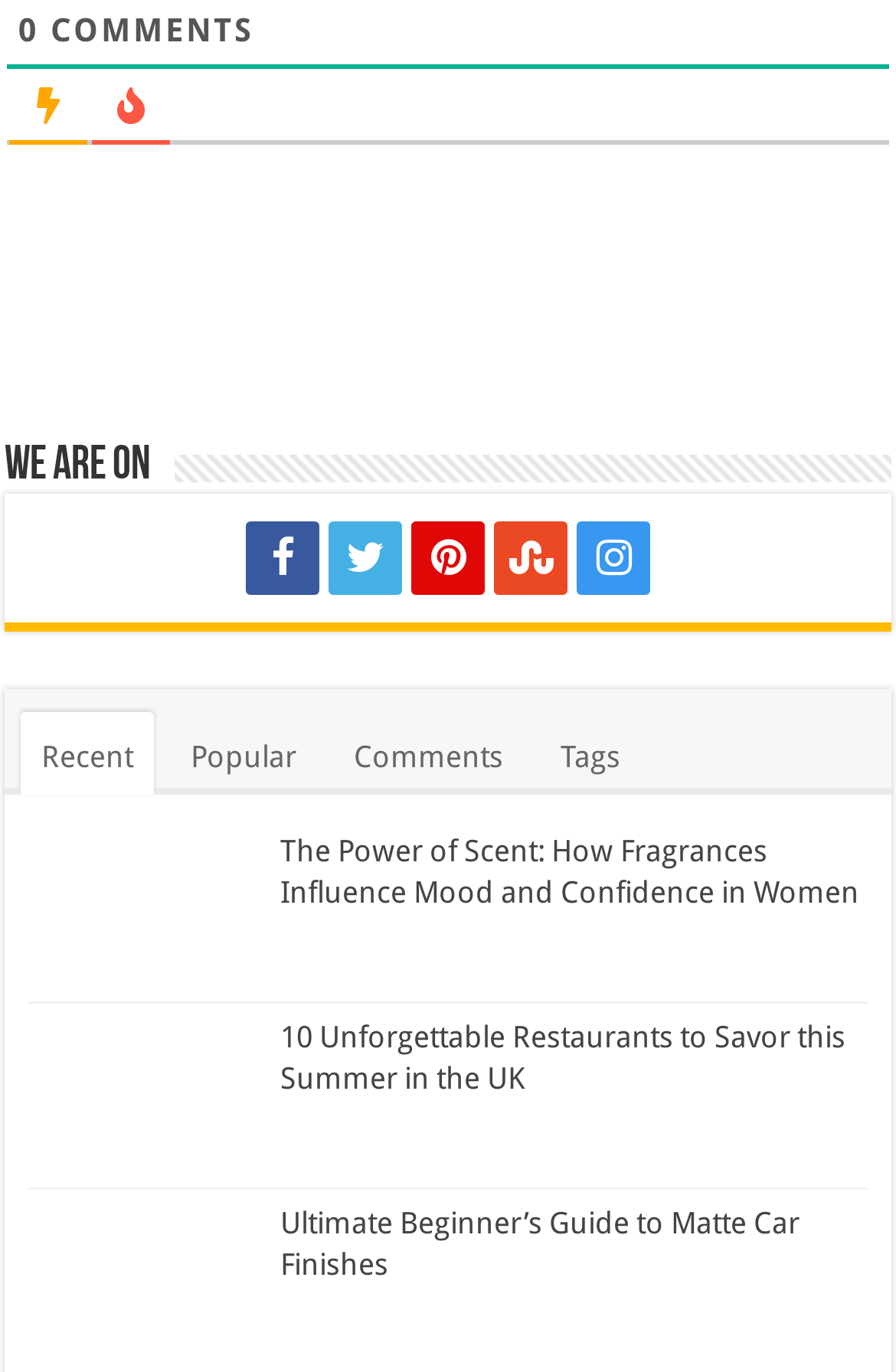Using the details in the image, give a detailed response to the question below:
What is the last article category?

I looked at the links below the 'COMMENTS' static text and found the categories 'Recent', 'Popular', 'Comments', and 'Tags'. The last one is 'Tags'.